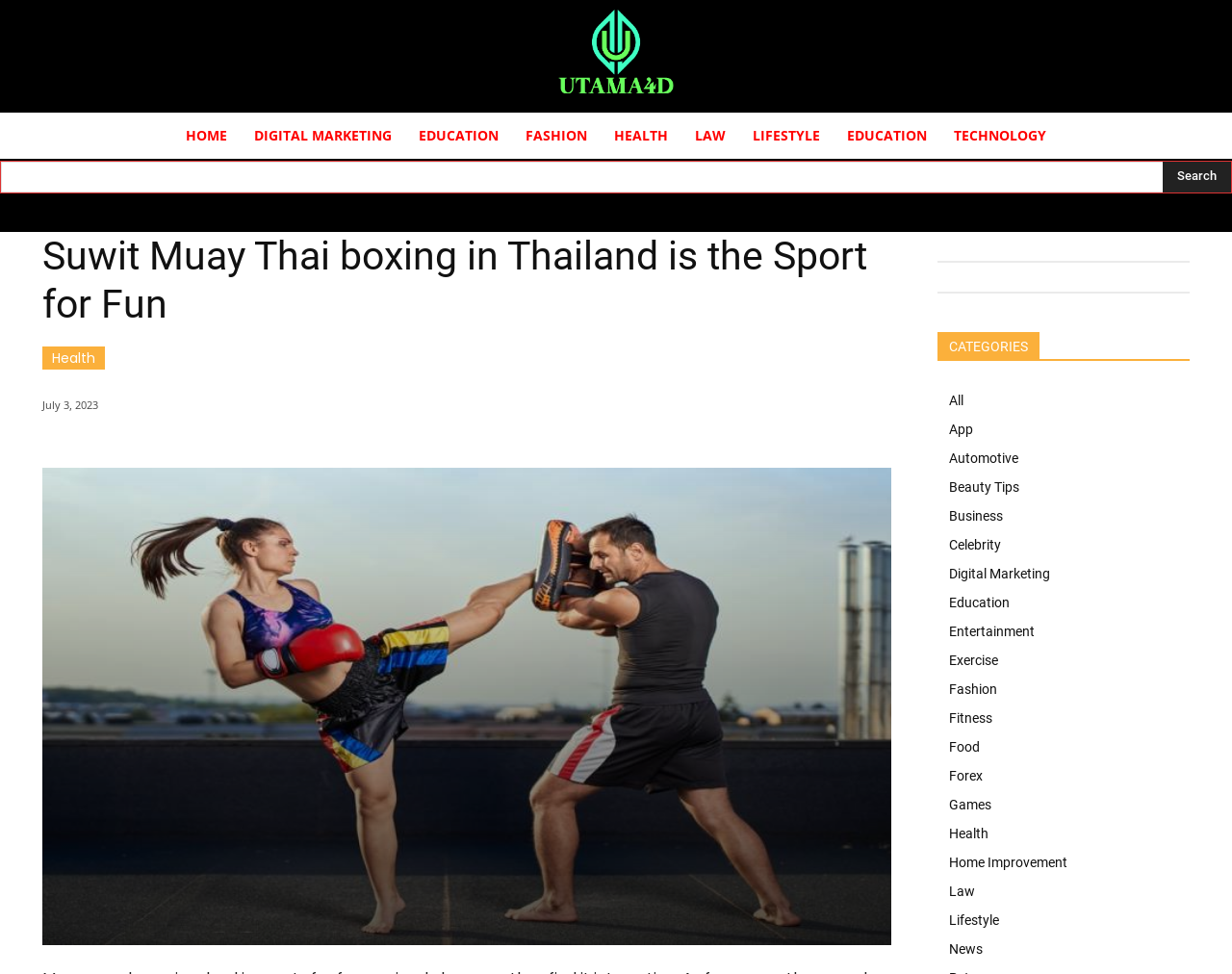Please identify the bounding box coordinates of the element's region that needs to be clicked to fulfill the following instruction: "View the article posted on July 3, 2023". The bounding box coordinates should consist of four float numbers between 0 and 1, i.e., [left, top, right, bottom].

[0.034, 0.408, 0.08, 0.423]